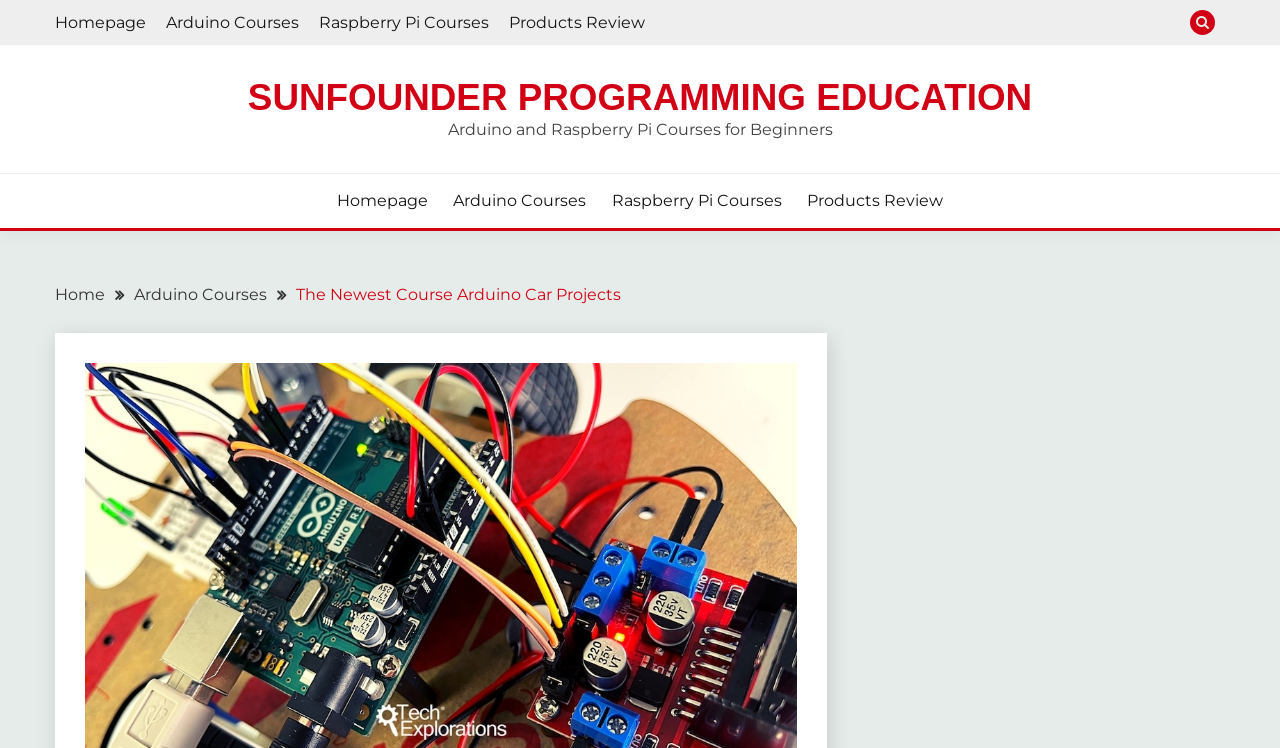Please provide a short answer using a single word or phrase for the question:
What is the icon on the top right corner?

search icon